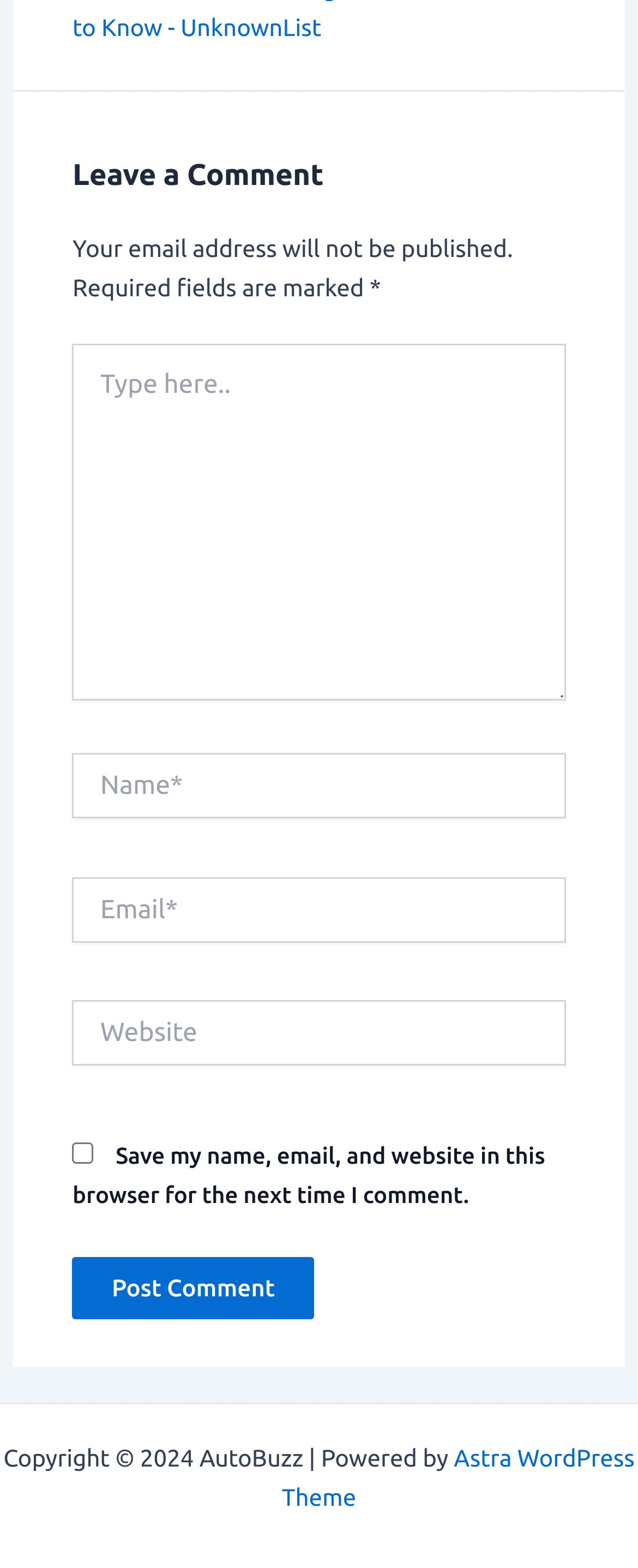Based on the element description: "September 2023", identify the UI element and provide its bounding box coordinates. Use four float numbers between 0 and 1, [left, top, right, bottom].

None